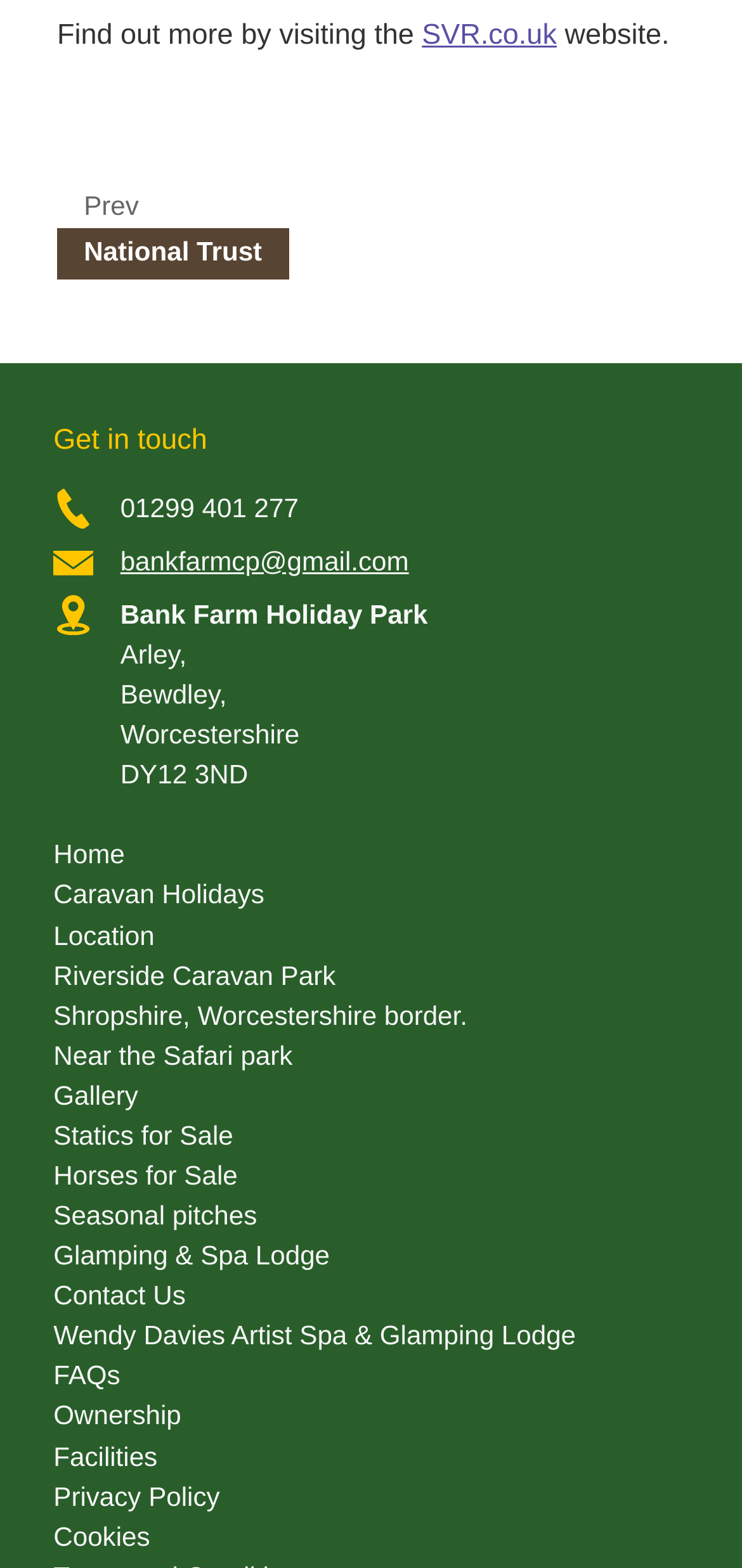Please provide a comprehensive response to the question below by analyzing the image: 
What is the phone number provided?

I found the phone number by looking at the 'Get in touch' section, where there is an image of a phone and a static text element containing the phone number.